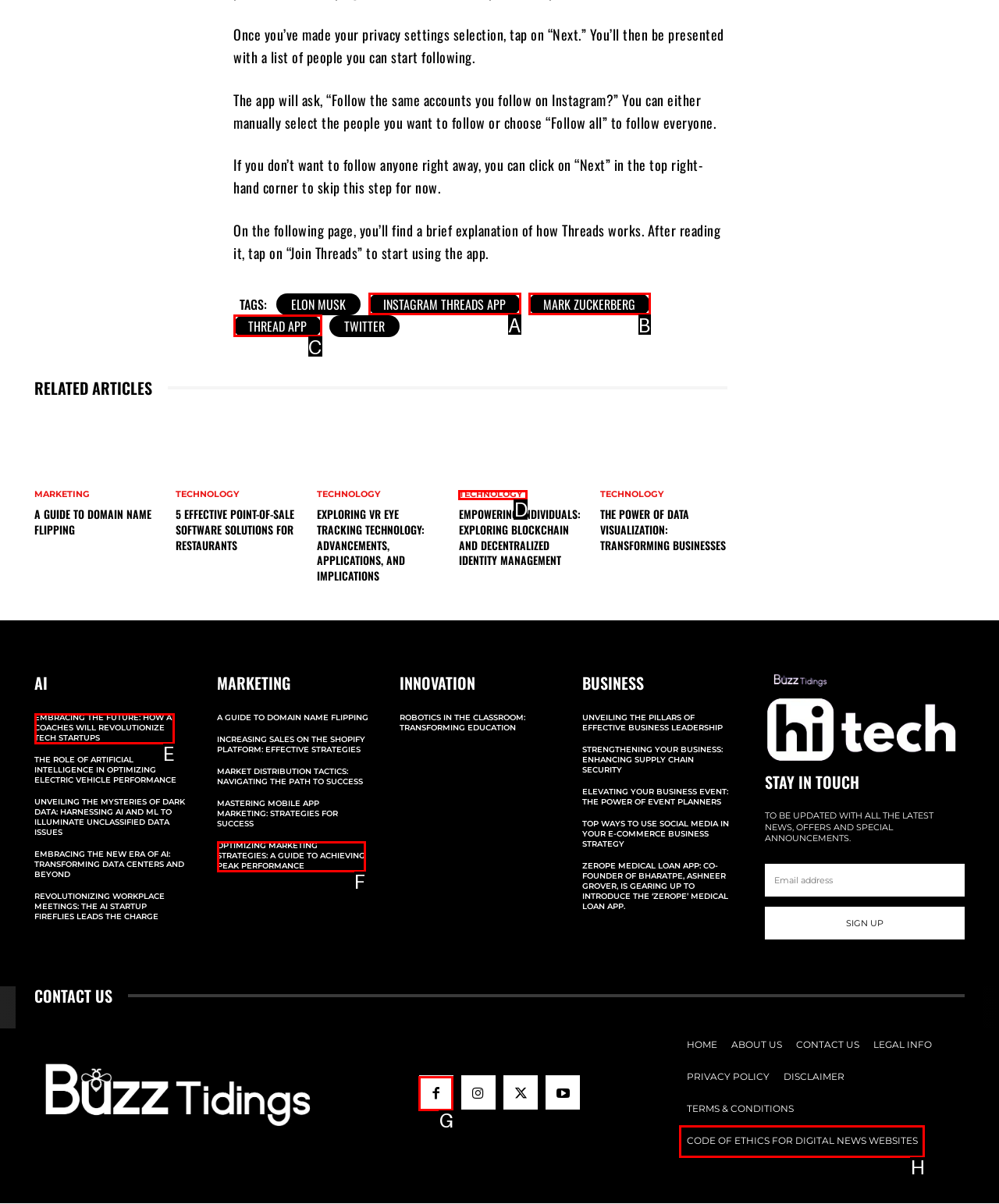From the given choices, determine which HTML element aligns with the description: Technology Respond with the letter of the appropriate option.

D